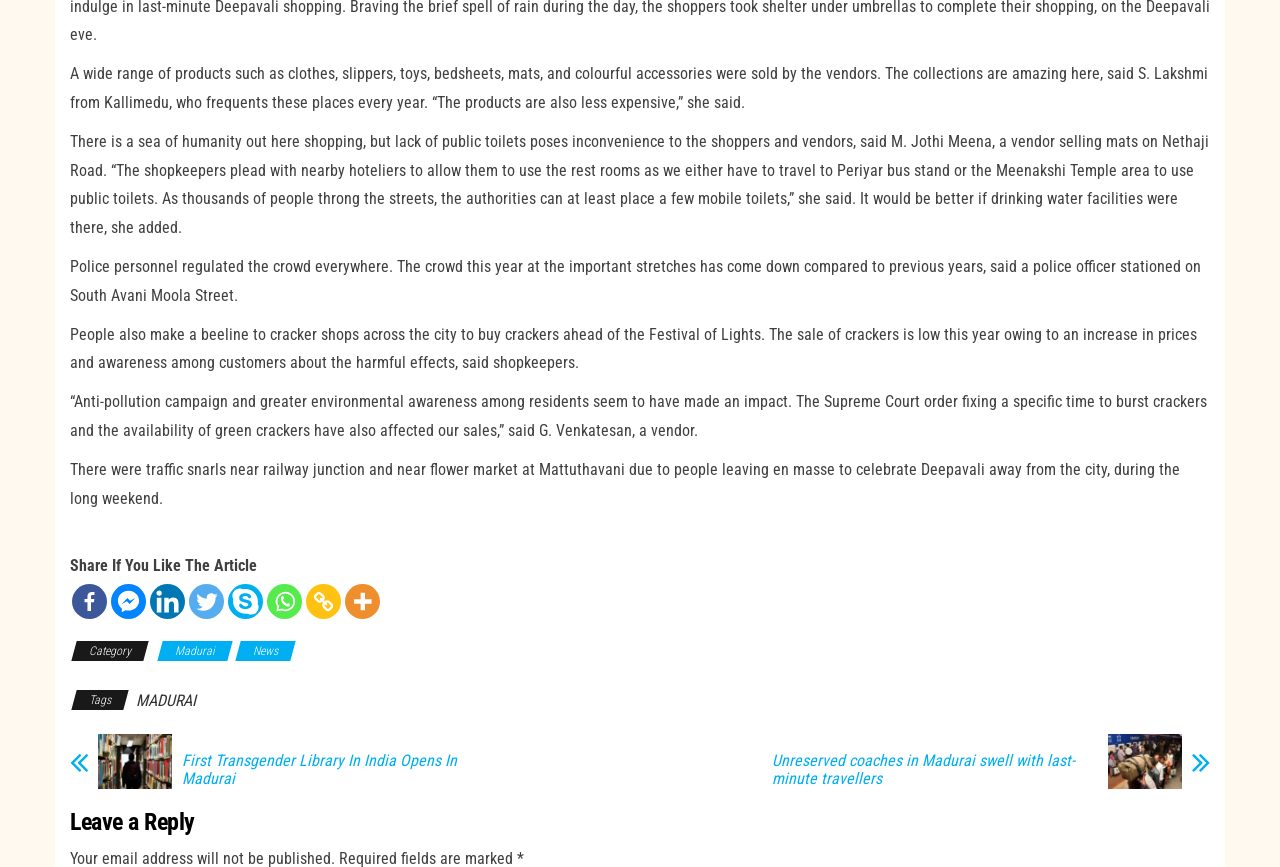Identify the bounding box coordinates for the element you need to click to achieve the following task: "View the article about Unreserved coaches in Madurai". The coordinates must be four float values ranging from 0 to 1, formatted as [left, top, right, bottom].

[0.858, 0.846, 0.923, 0.91]